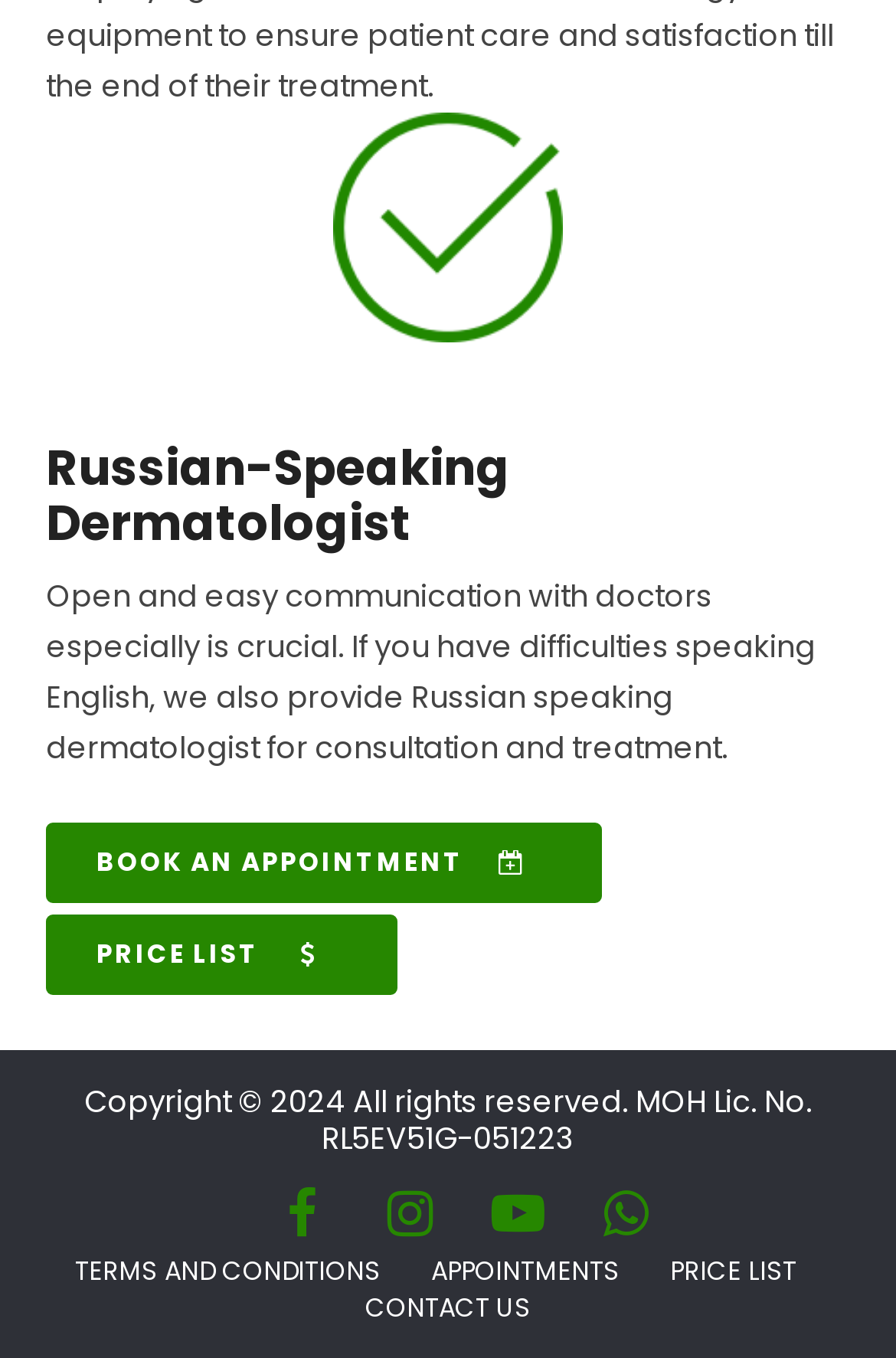Please find the bounding box for the UI component described as follows: "Book an Appointment".

[0.051, 0.606, 0.671, 0.665]